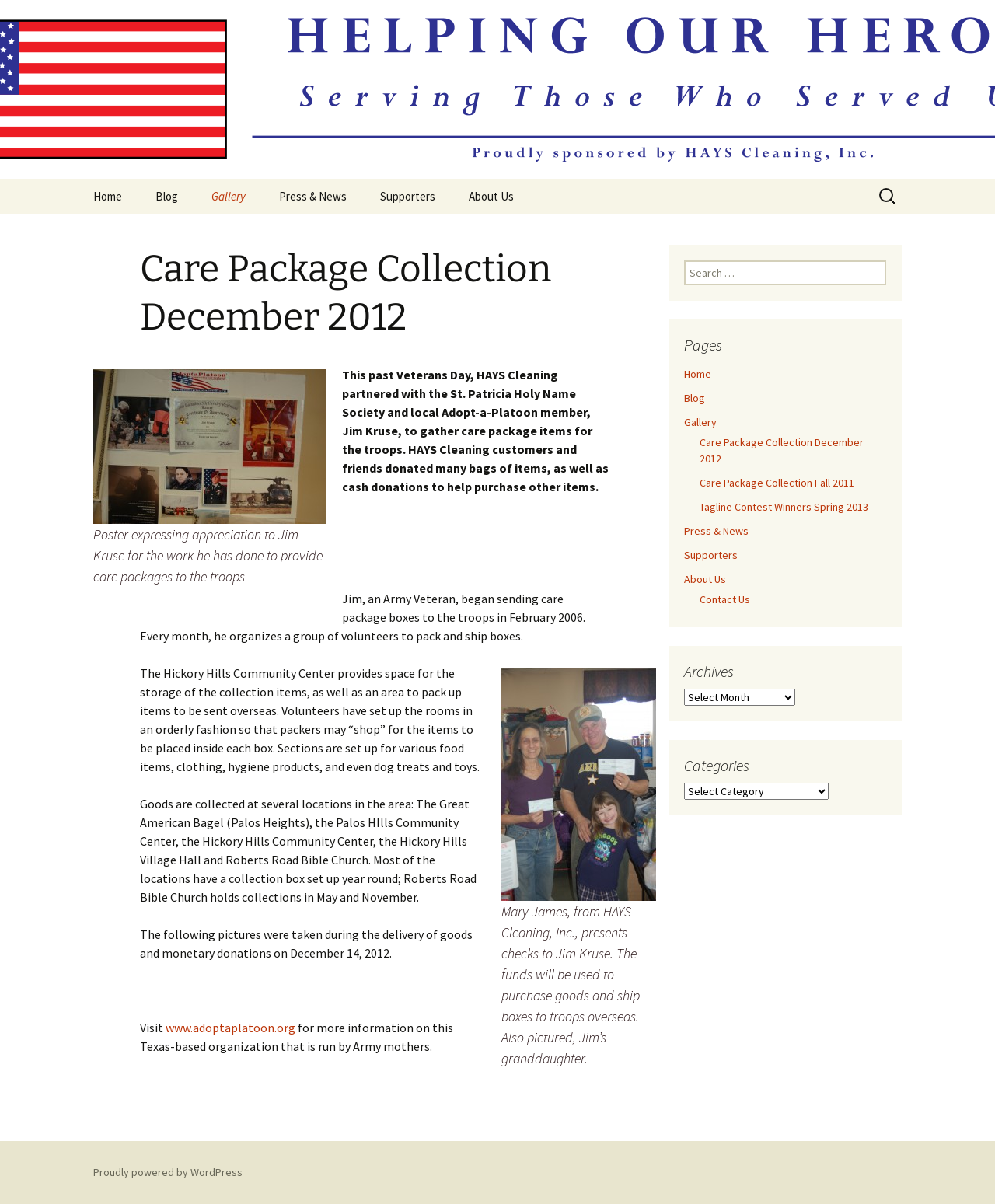Please find the bounding box coordinates of the element's region to be clicked to carry out this instruction: "Search for something".

[0.88, 0.149, 0.906, 0.177]